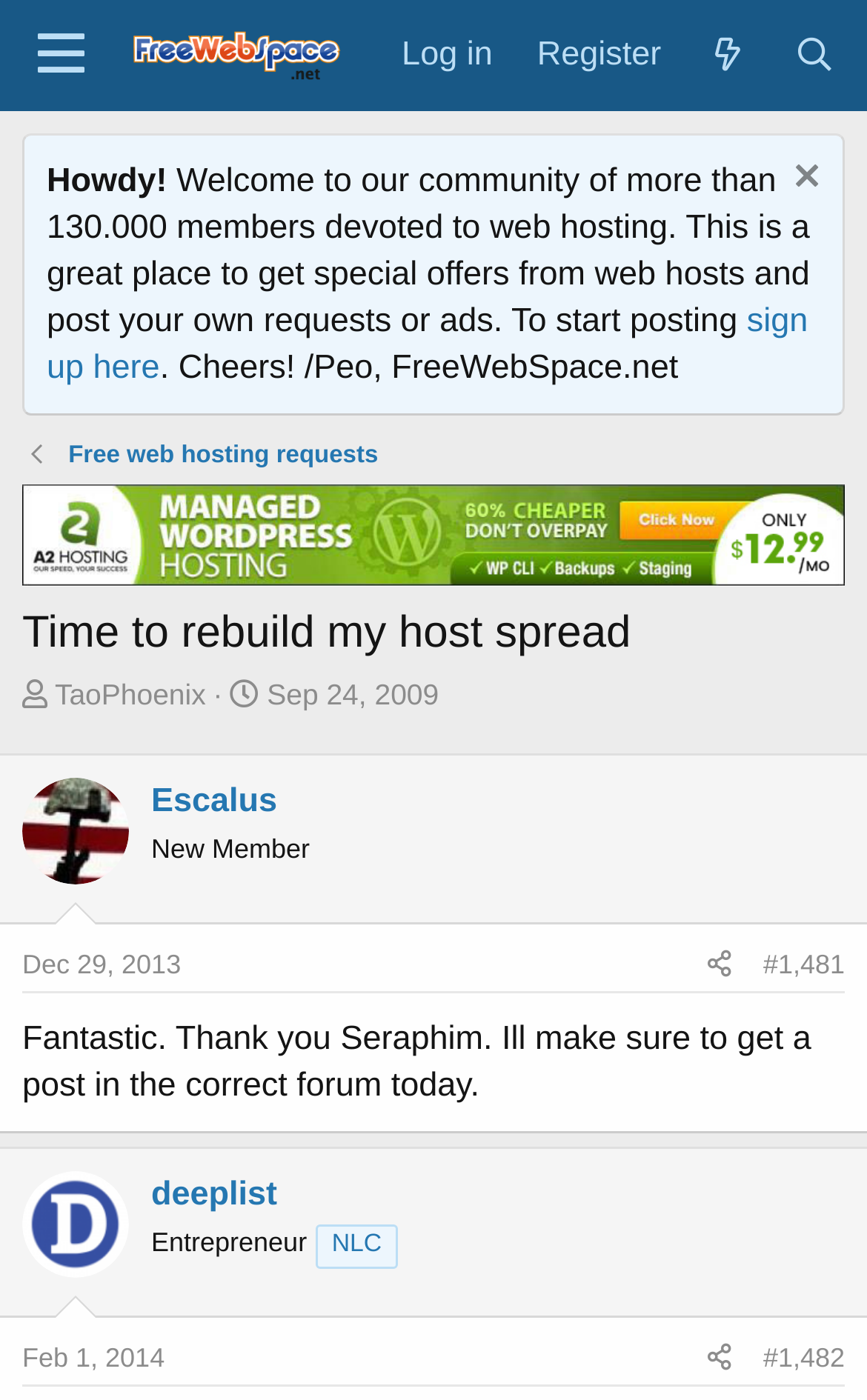What is the name of the community?
Using the image as a reference, answer the question in detail.

I inferred this answer by looking at the link 'Web hosting community' with the bounding box coordinates [0.143, 0.022, 0.4, 0.057] and the image with the same name, which suggests that it is the name of the community.